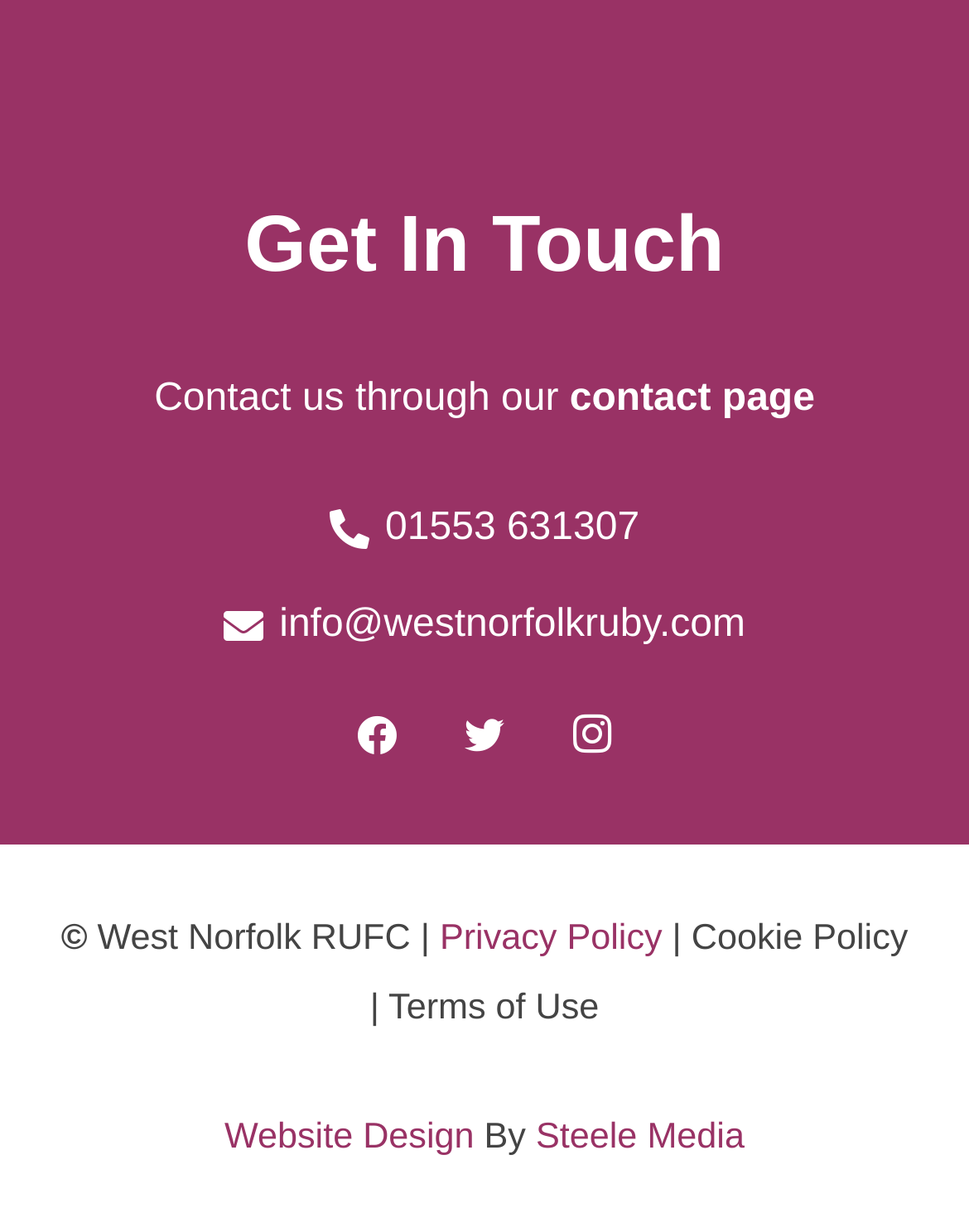Specify the bounding box coordinates of the area that needs to be clicked to achieve the following instruction: "Email info@westnorfolkruby.com".

[0.288, 0.489, 0.769, 0.523]